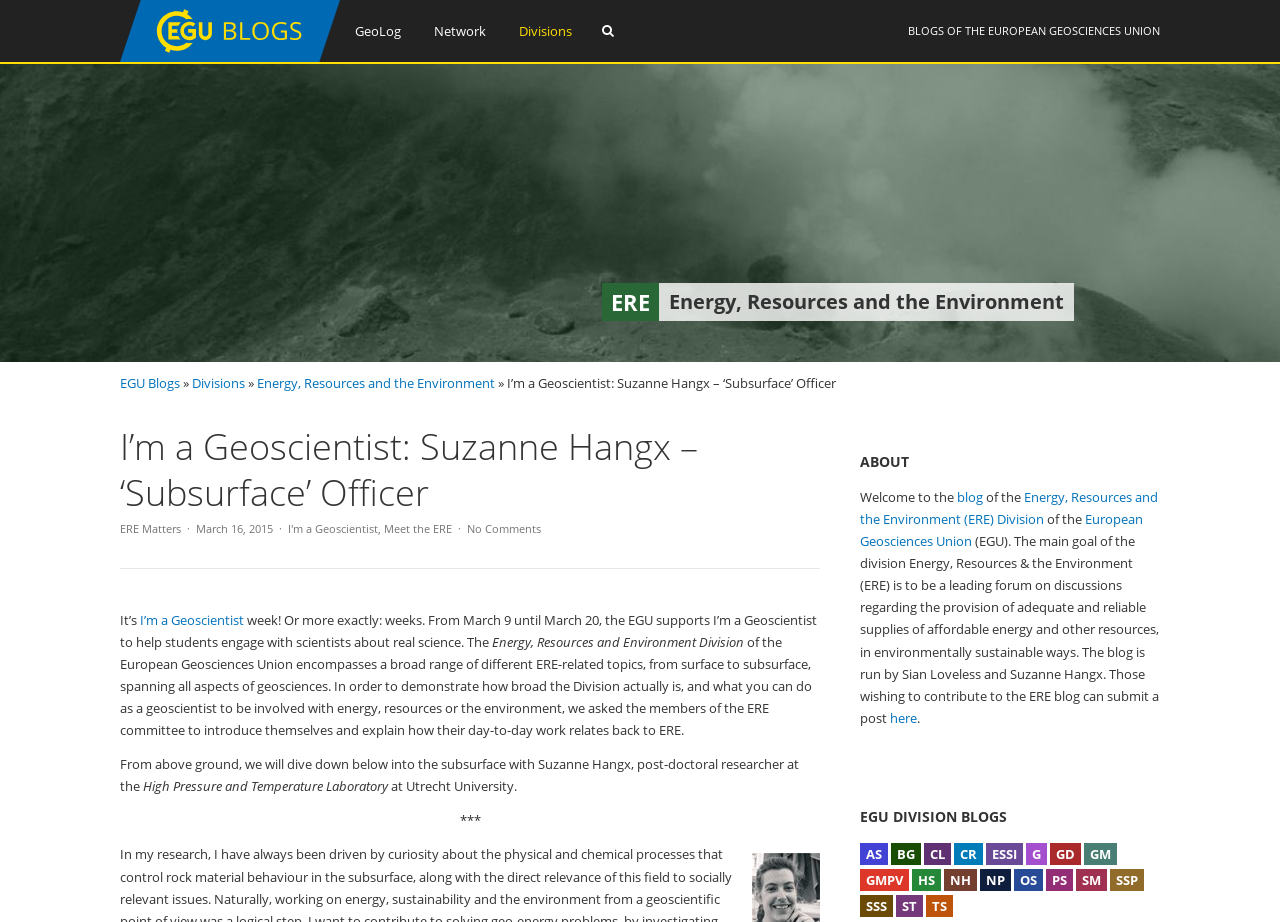Bounding box coordinates are to be given in the format (top-left x, top-left y, bottom-right x, bottom-right y). All values must be floating point numbers between 0 and 1. Provide the bounding box coordinate for the UI element described as: SM

[0.841, 0.942, 0.865, 0.966]